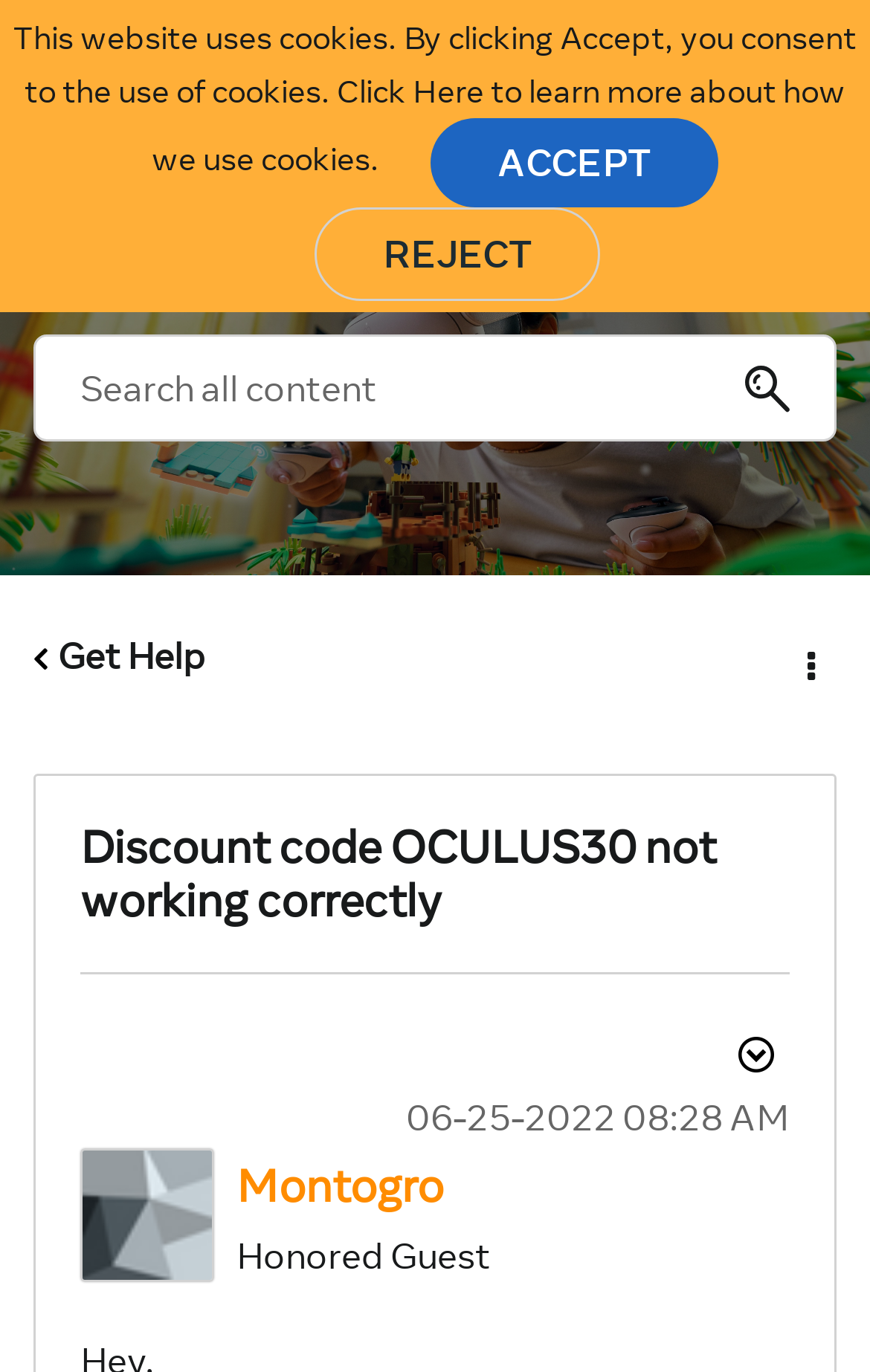Identify the bounding box coordinates of the area you need to click to perform the following instruction: "View the profile of Montogro".

[0.272, 0.844, 0.51, 0.885]